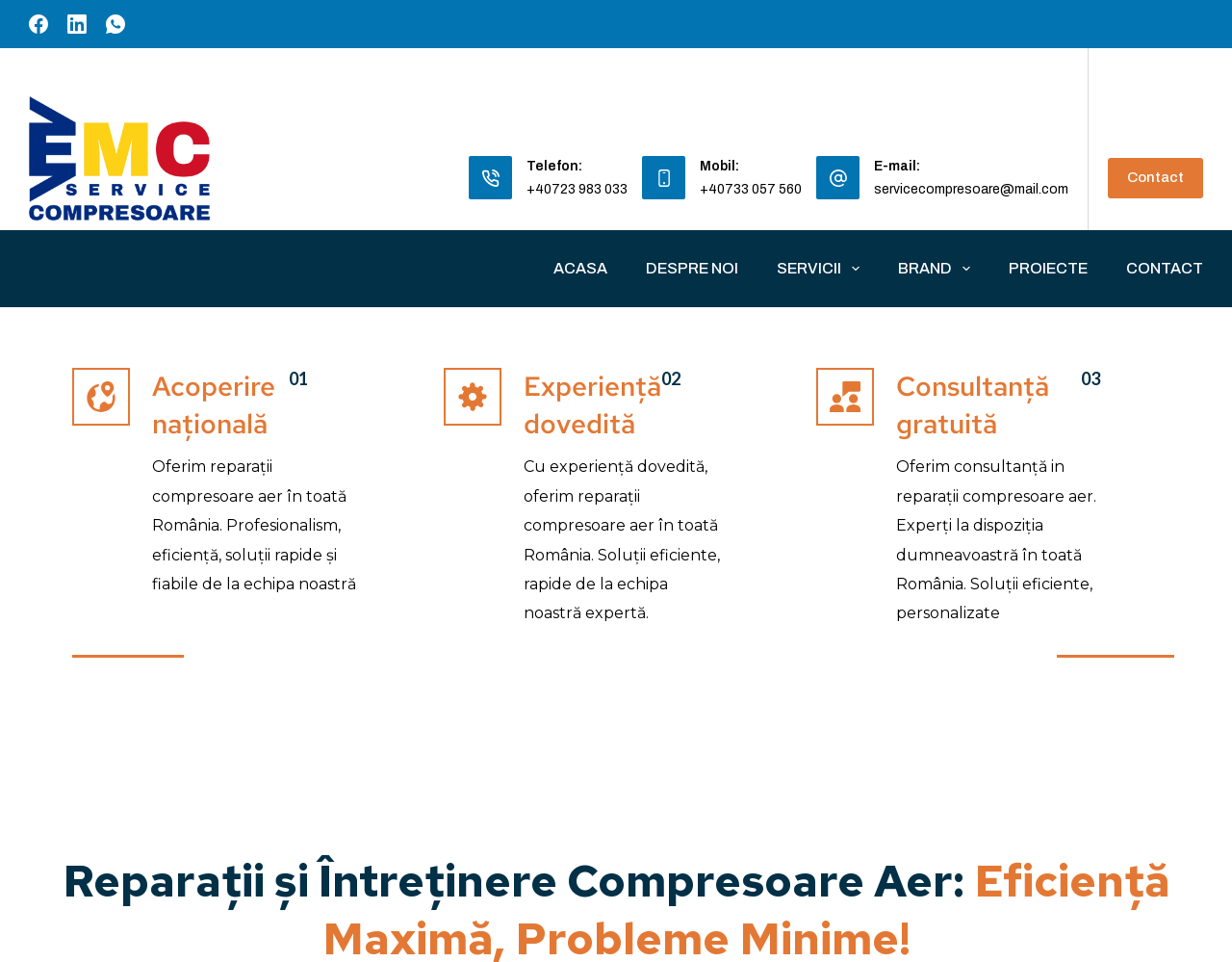Determine the coordinates of the bounding box that should be clicked to complete the instruction: "Call the phone number". The coordinates should be represented by four float numbers between 0 and 1: [left, top, right, bottom].

[0.38, 0.162, 0.416, 0.207]